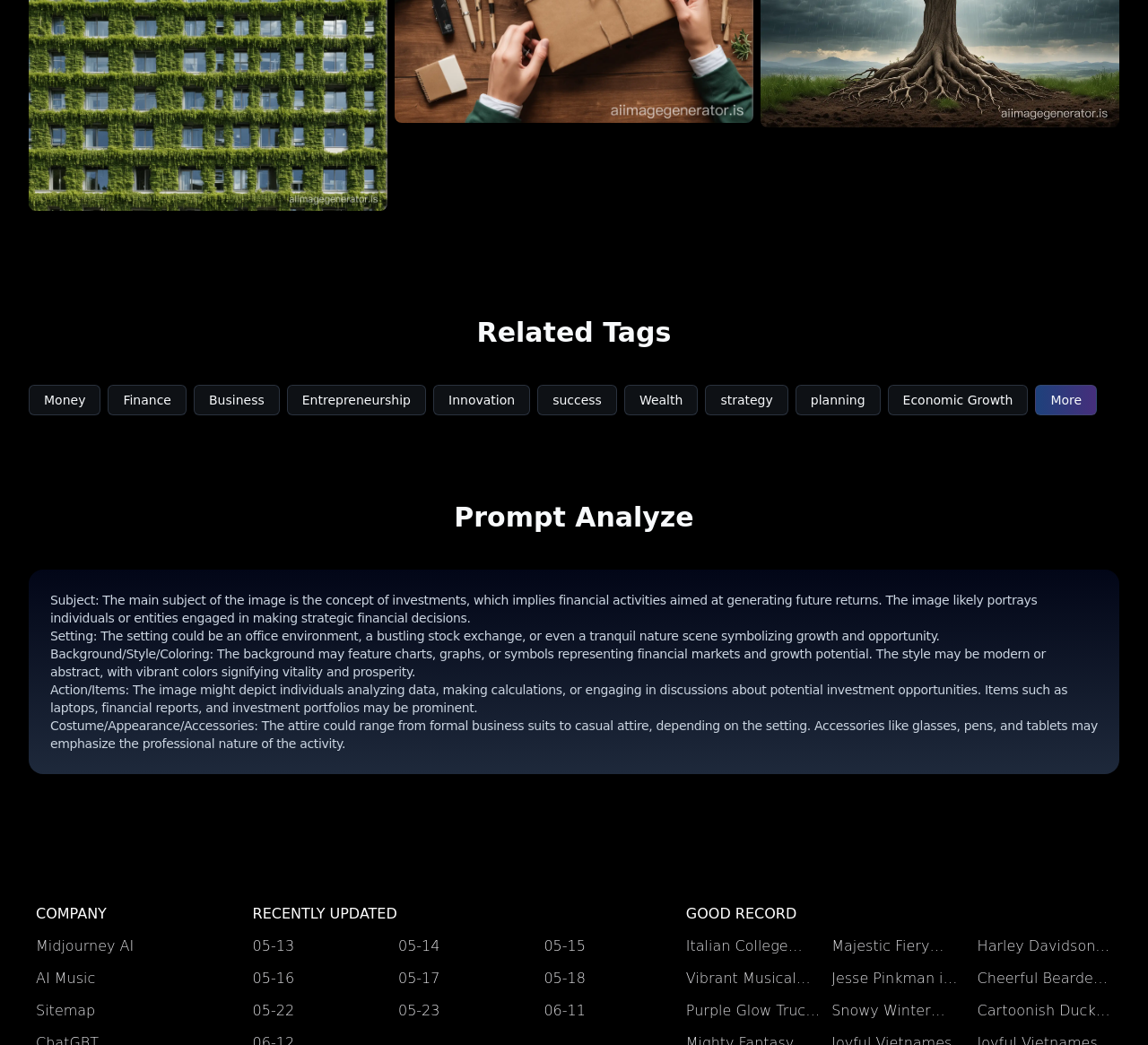What is the purpose of the 'More' button?
Refer to the image and provide a one-word or short phrase answer.

To show more related tags